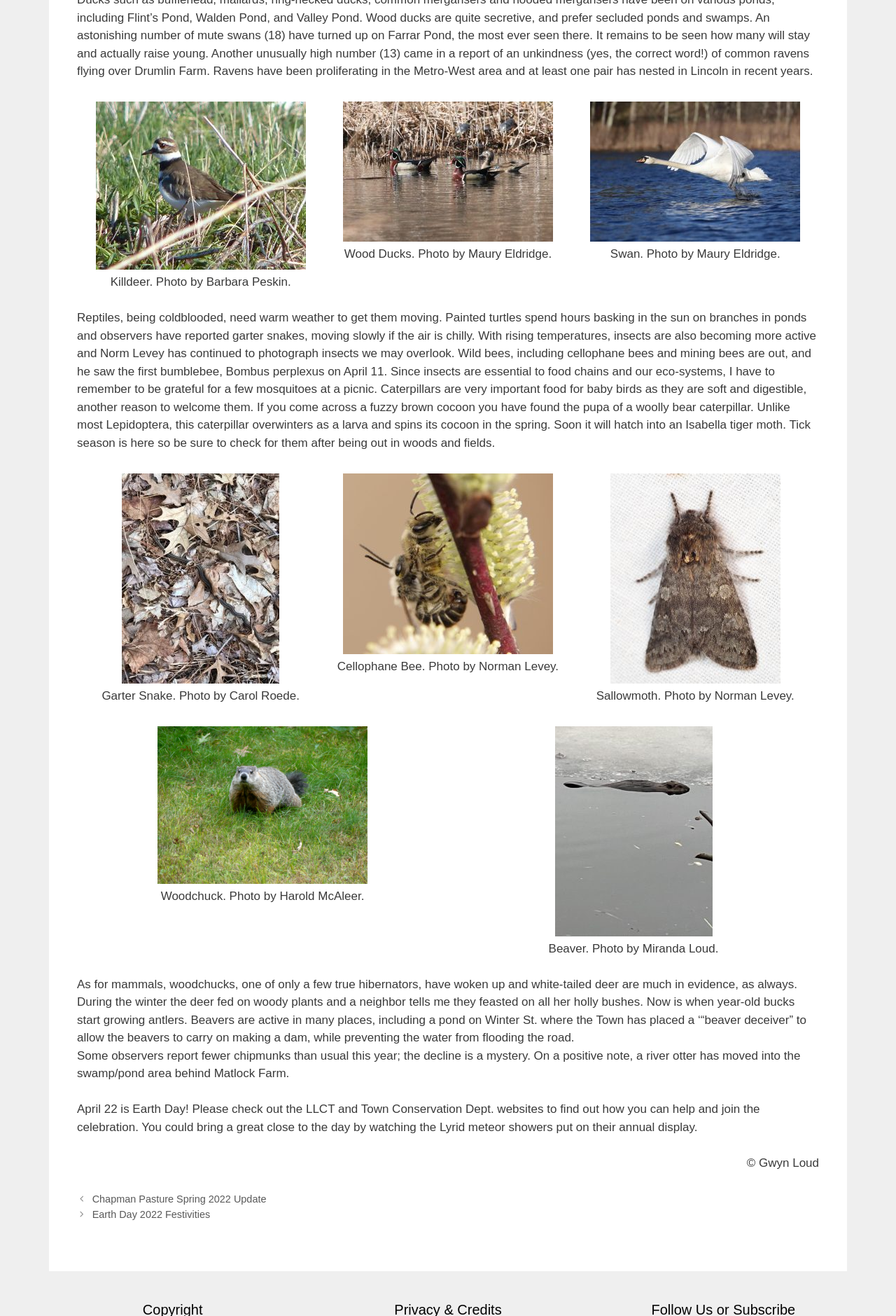Provide a short answer using a single word or phrase for the following question: 
What is the topic of the text in the third figure caption?

Garter Snake